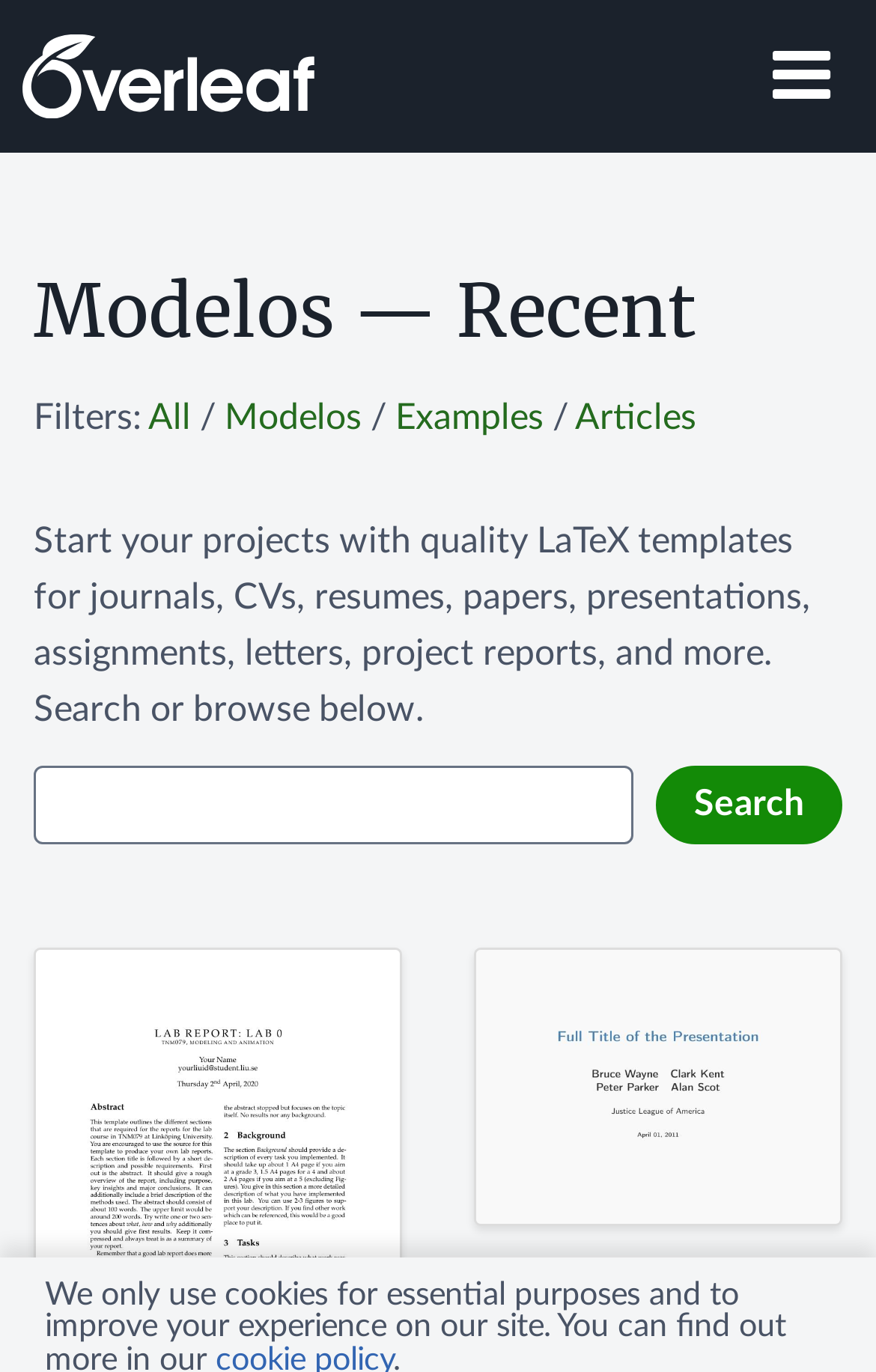Please determine the bounding box coordinates for the element that should be clicked to follow these instructions: "Toggle navigation".

[0.856, 0.025, 0.974, 0.085]